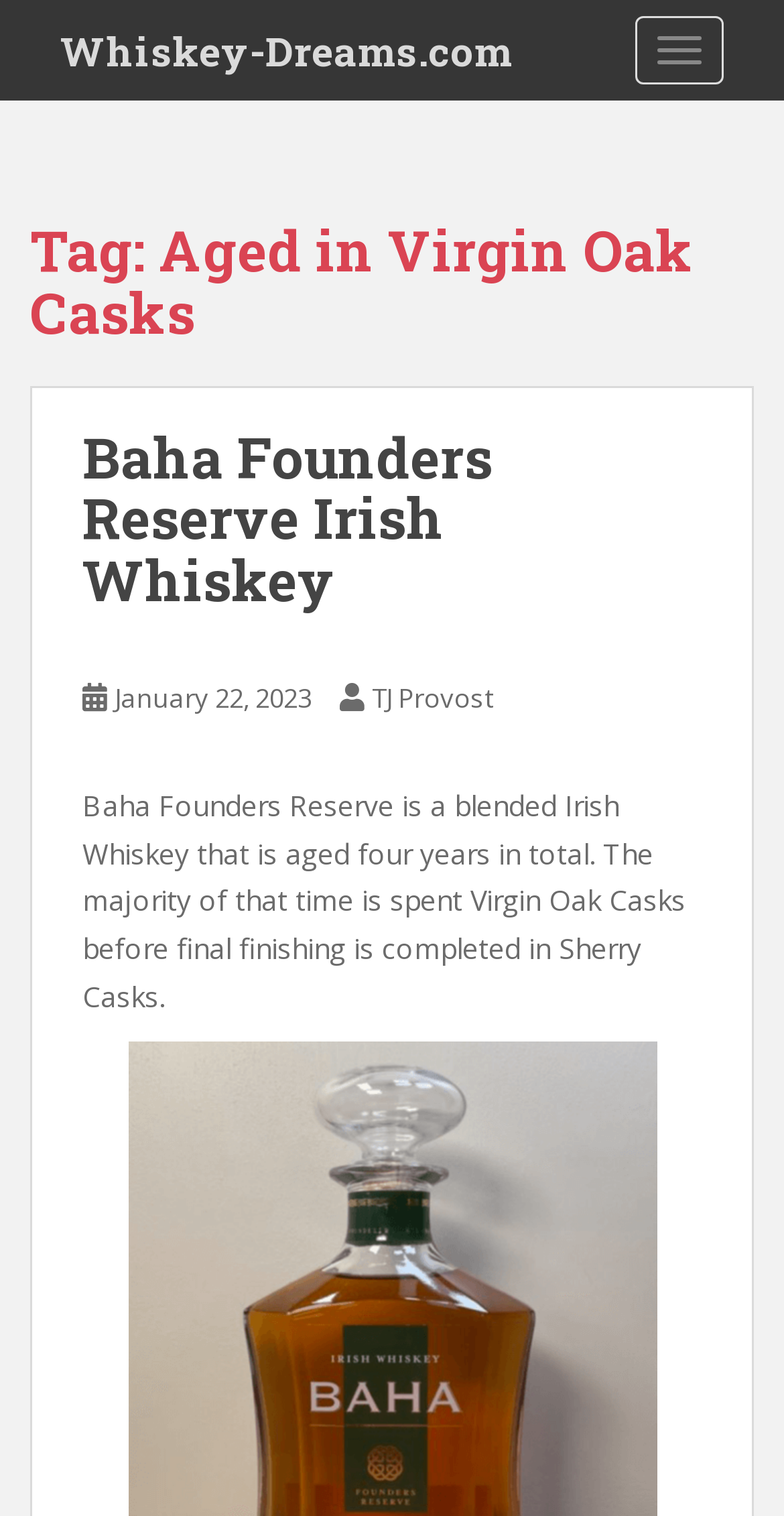Extract the heading text from the webpage.

Tag: Aged in Virgin Oak Casks